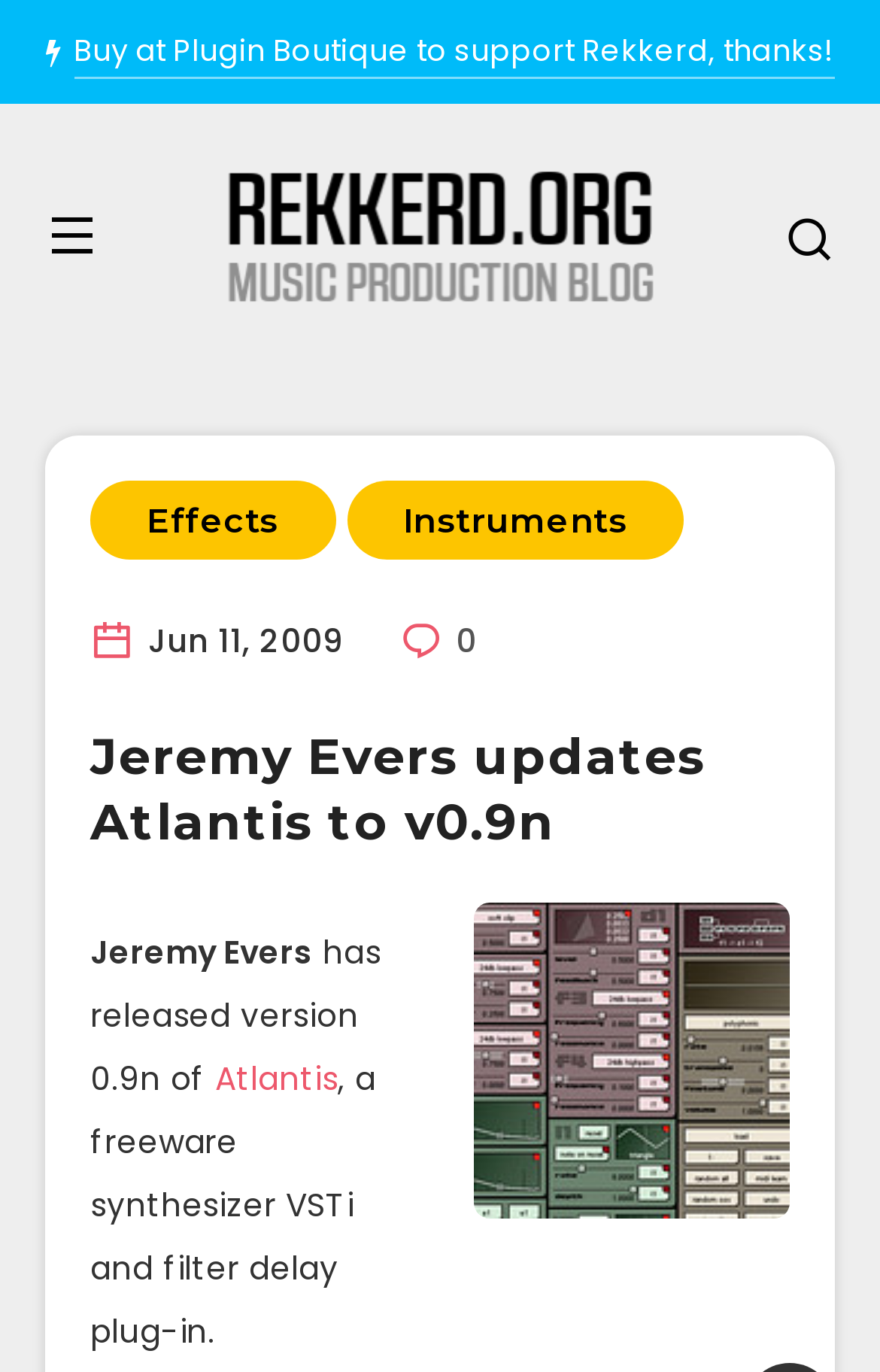Who released the Atlantis synthesizer?
Using the image as a reference, give an elaborate response to the question.

The name of the person who released the Atlantis synthesizer can be found in the heading 'Jeremy Evers updates Atlantis to v0.9n'.